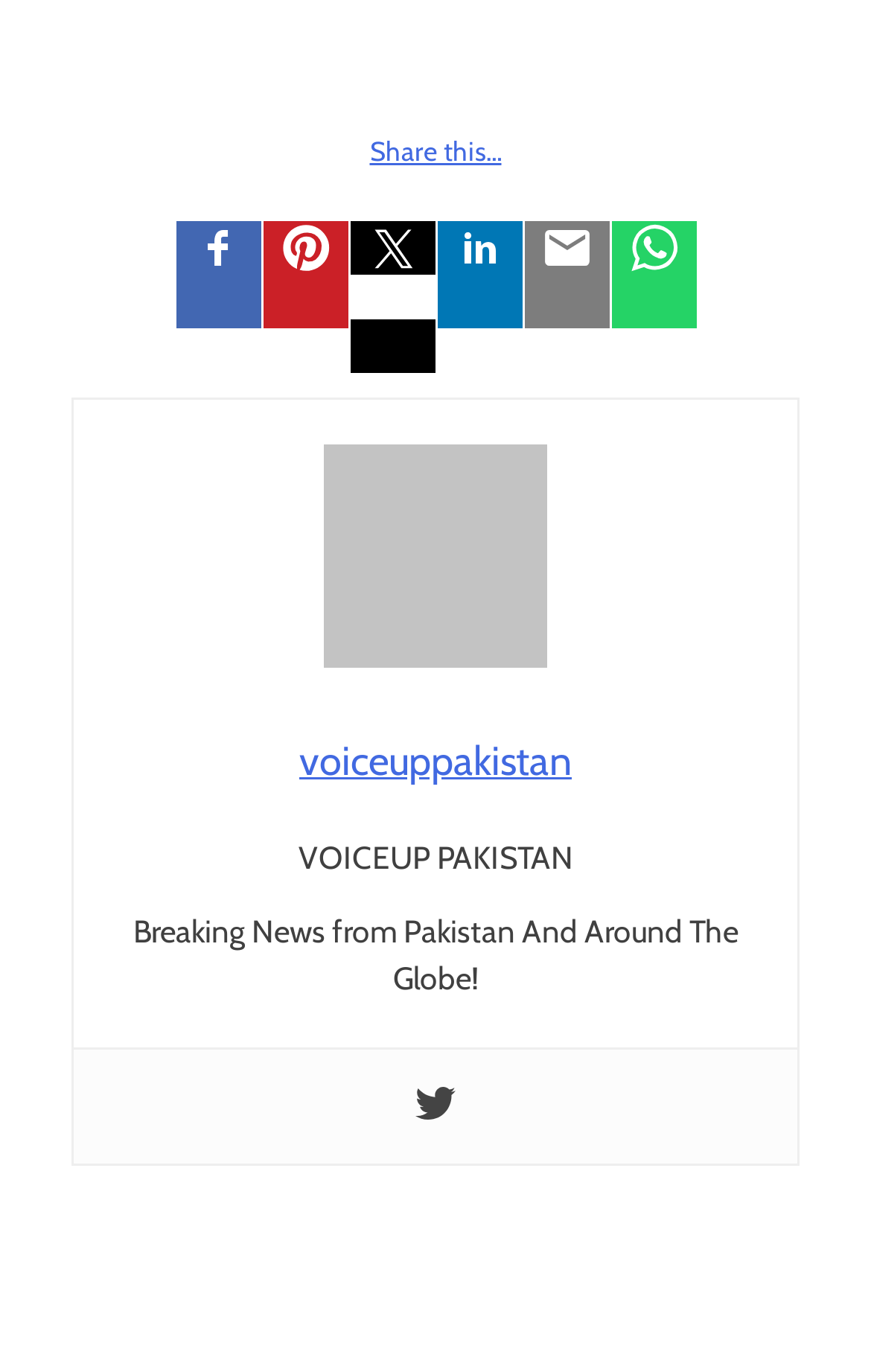Utilize the details in the image to thoroughly answer the following question: What is the theme of the images present on the webpage?

The theme of the images can be determined by looking at the image elements located below the website's name, which appear to be related to news articles.